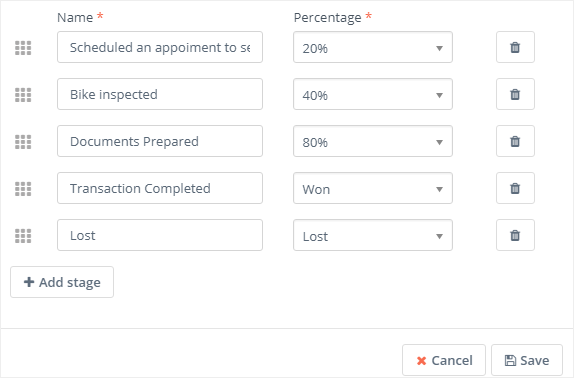Provide a thorough description of the image presented.

The image depicts a user interface focused on managing pipeline stages within a CRM (Customer Relationship Management) system. It presents a clear layout for users to input and track various stages of a deal or project. Each row contains fields for a stage name and its corresponding success percentage or status. 

Users can add new stages using the "Add stage" button, while existing stages contain options for percentage completion—from scheduled appointments to transactions being completed. The interface also includes dropdown menus for defining whether a stage is won, lost, or in a different state. Two action buttons at the bottom allow the user to either cancel the changes or save their progress, ensuring a smooth user experience in managing their sales or project pipeline. 

This functionality is critical for effectively organizing tasks and visualizing progress within the overall workflow.